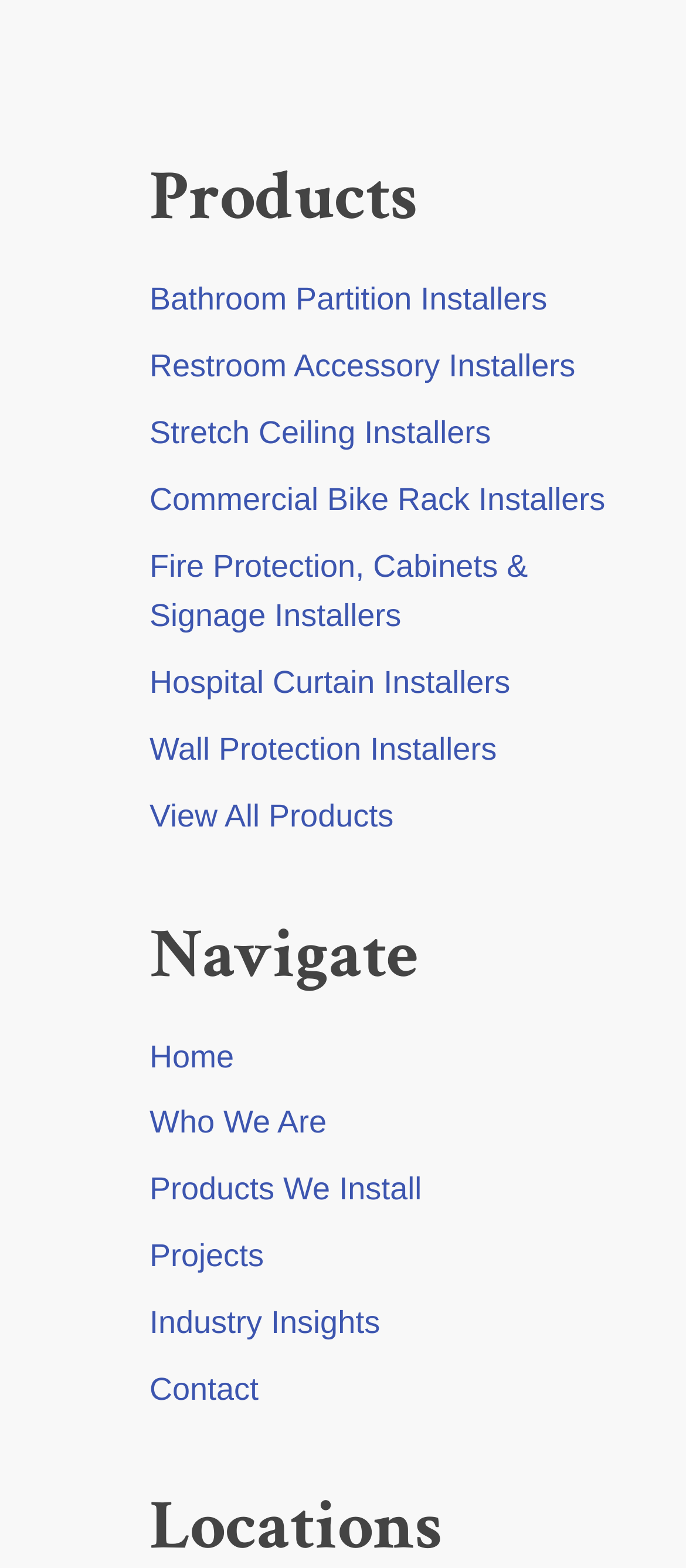From the element description Contact, predict the bounding box coordinates of the UI element. The coordinates must be specified in the format (top-left x, top-left y, bottom-right x, bottom-right y) and should be within the 0 to 1 range.

[0.218, 0.874, 0.377, 0.897]